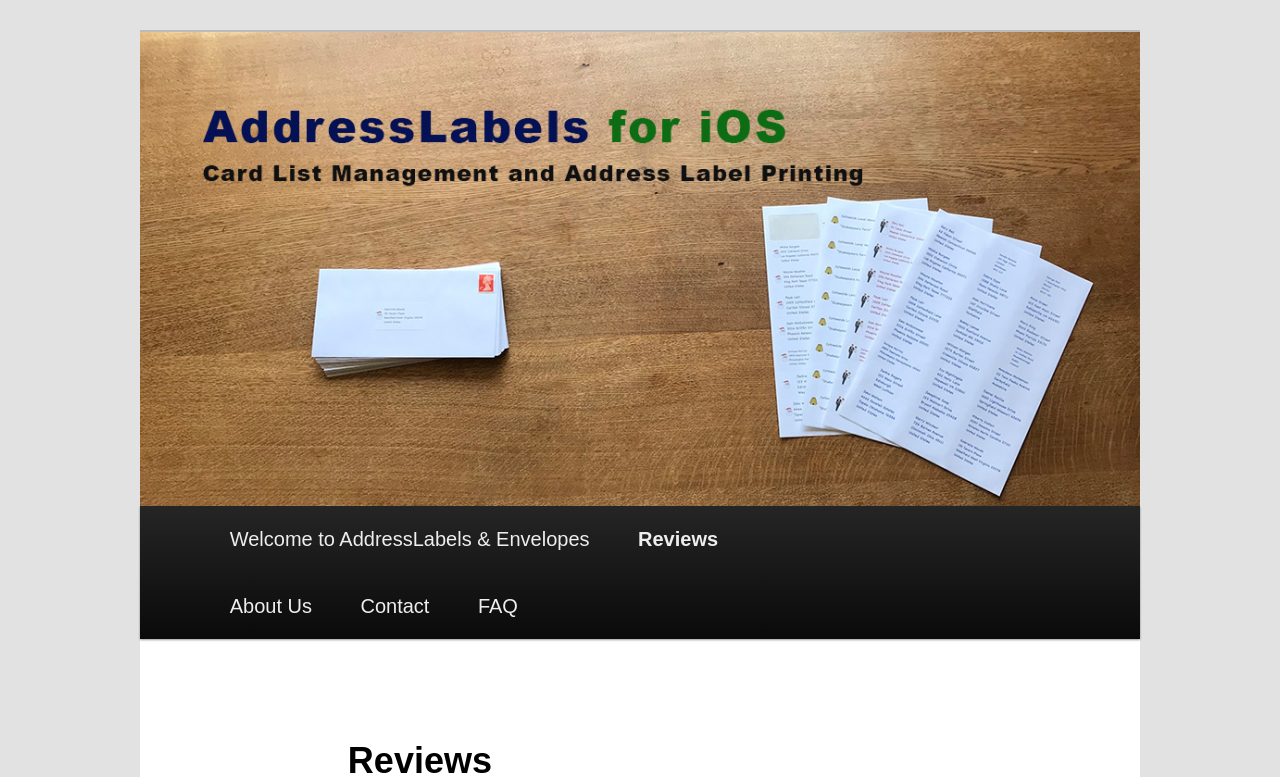Elaborate on the webpage's design and content in a detailed caption.

The webpage is about Address Labels and Reviews. At the top-left corner, there is a "Skip to primary content" link. Below it, there is a heading that reads "Address Labels" with a link to the same title right underneath. Next to it, there is a heading that describes the purpose of the webpage, which is for easy card list management and address label printing.

On the right side of the page, there is a large image with the title "Address Labels" that takes up most of the width. Below the image, there is a heading that says "Main menu". Underneath the main menu heading, there are five links arranged horizontally: "Welcome to AddressLabels & Envelopes", "Reviews", "About Us", "Contact", and "FAQ". These links are positioned at the bottom of the page, with the first link starting from the left edge and the last link ending at the right edge.